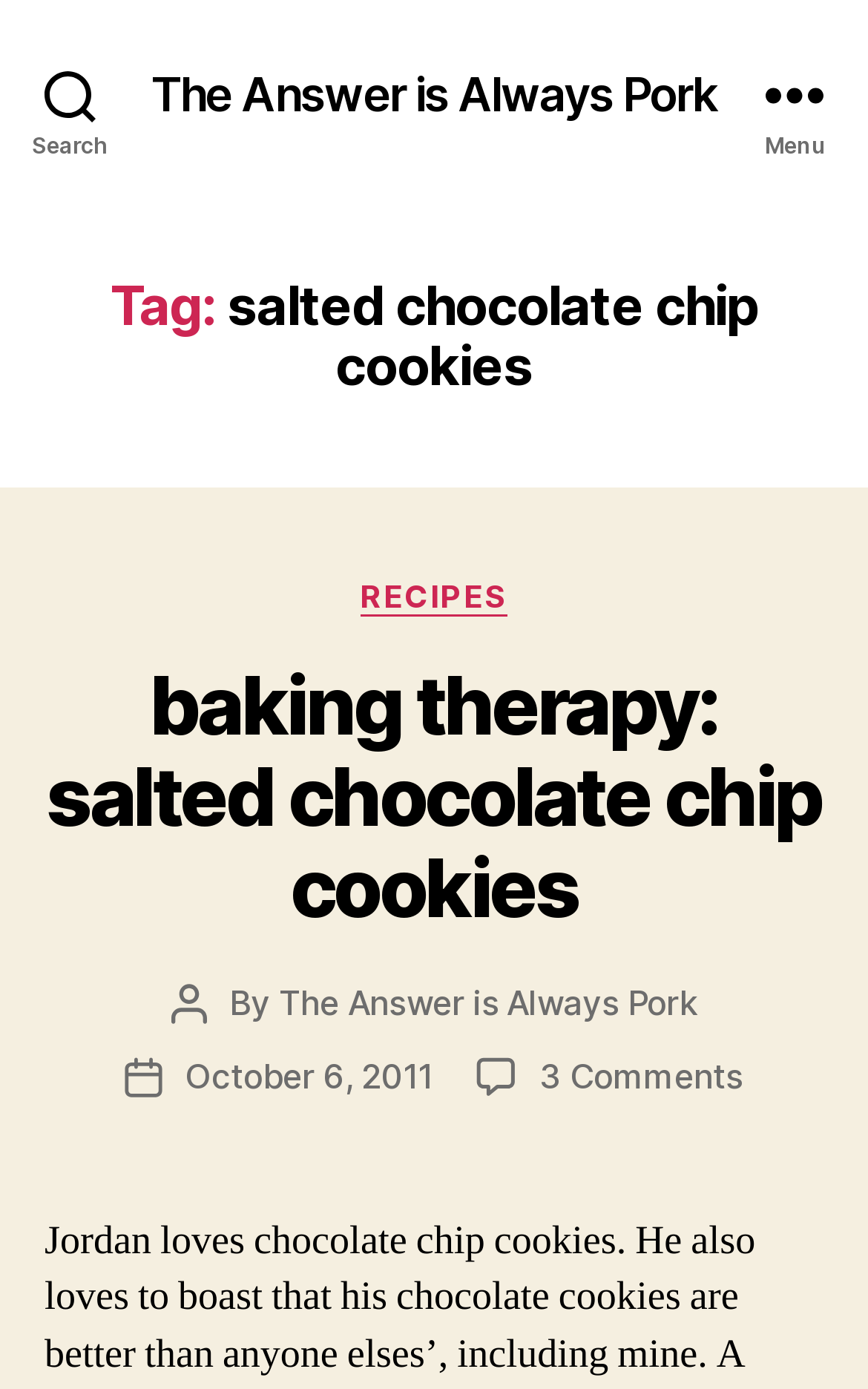Reply to the question with a single word or phrase:
What is the title of the post?

baking therapy: salted chocolate chip cookies